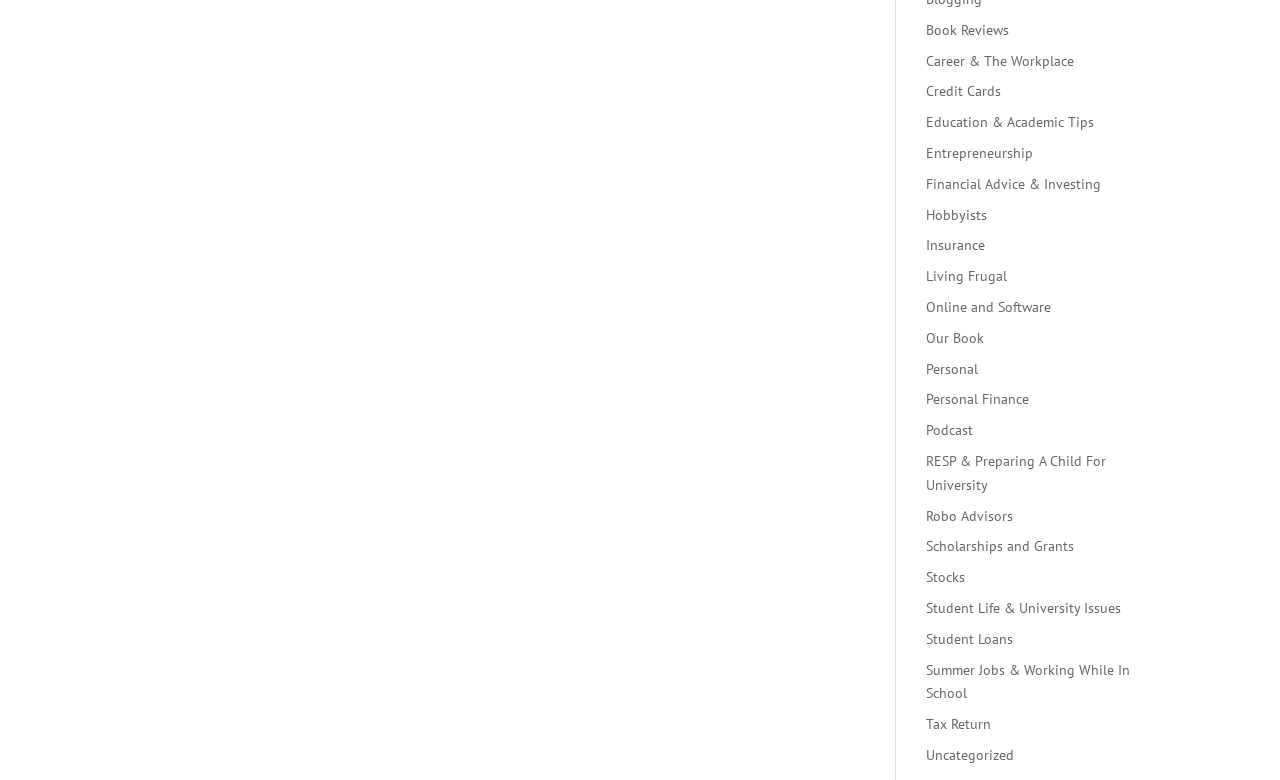Answer the following in one word or a short phrase: 
What is the last category of the link?

Uncategorized